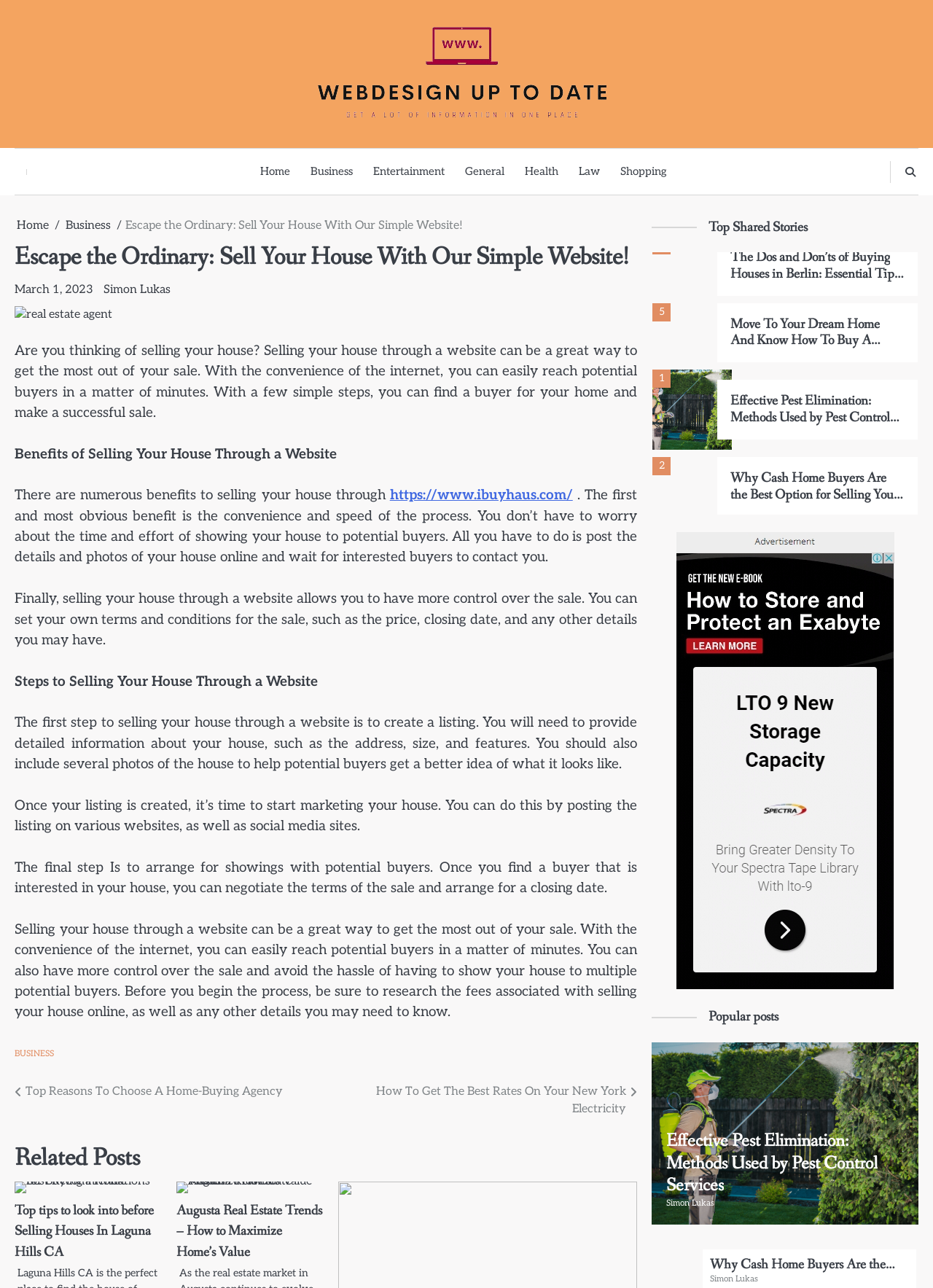What type of image is shown below the 'Related Posts' section?
Please provide a comprehensive answer based on the contents of the image.

The images shown below the 'Related Posts' section appear to be related to real estate, such as a house or a neighborhood, and are likely used to illustrate the topics of the related posts.